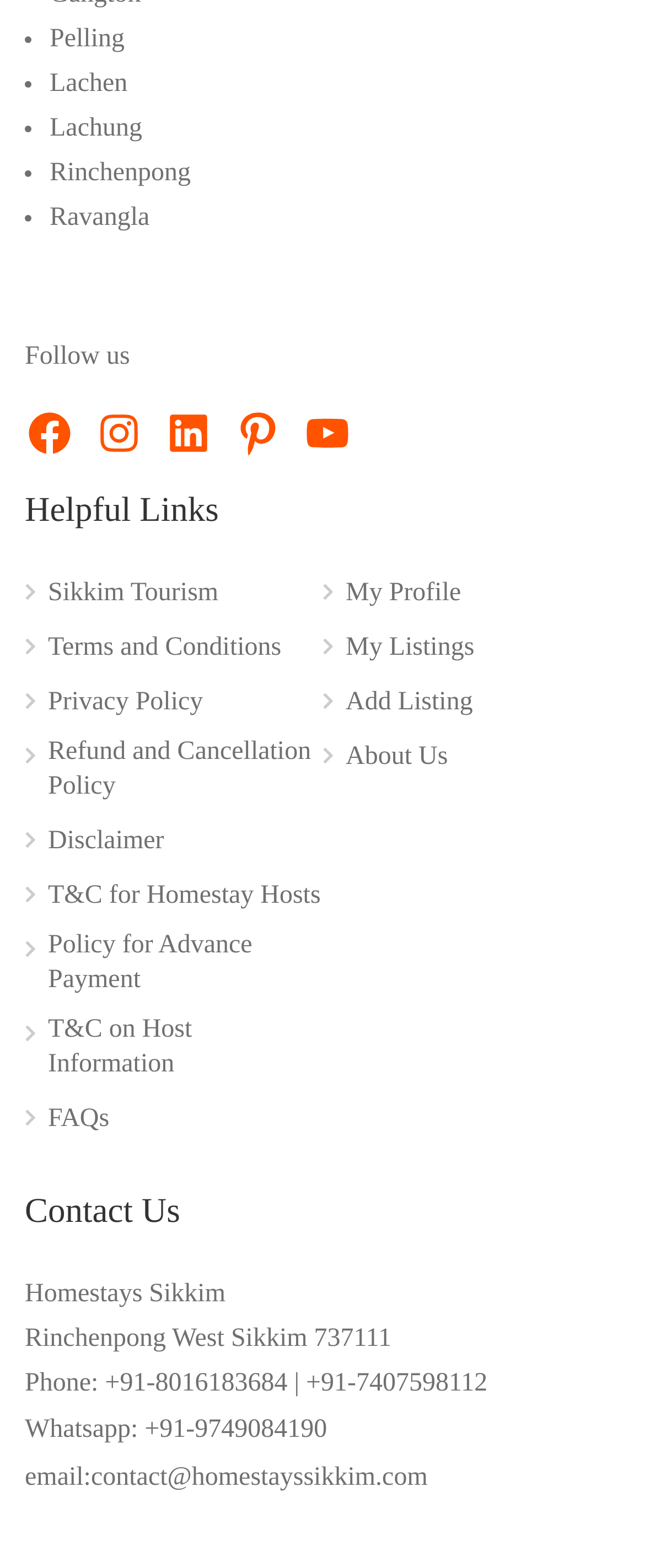Locate the bounding box coordinates of the area that needs to be clicked to fulfill the following instruction: "Visit Sikkim Tourism". The coordinates should be in the format of four float numbers between 0 and 1, namely [left, top, right, bottom].

[0.038, 0.367, 0.339, 0.399]